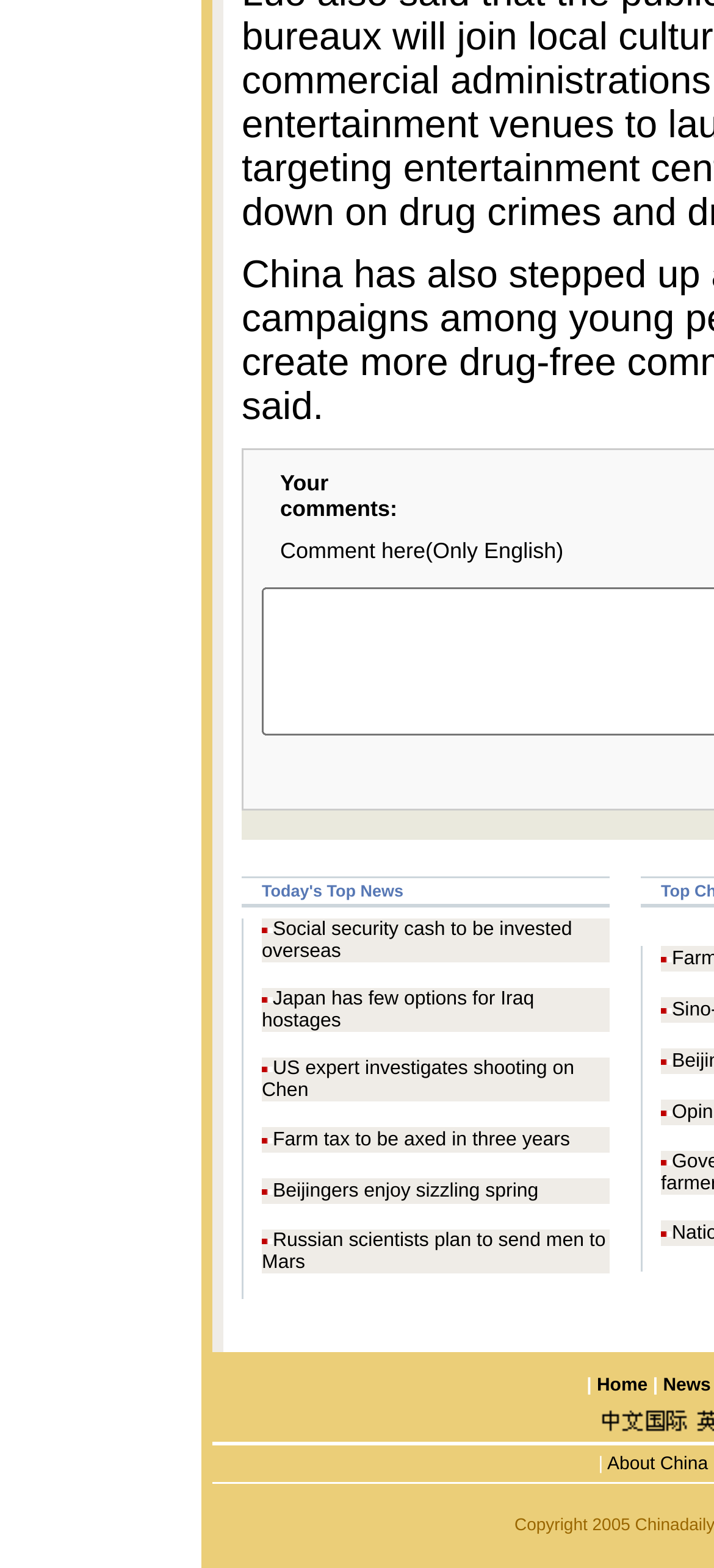How many news articles are listed on this page?
Based on the screenshot, answer the question with a single word or phrase.

5